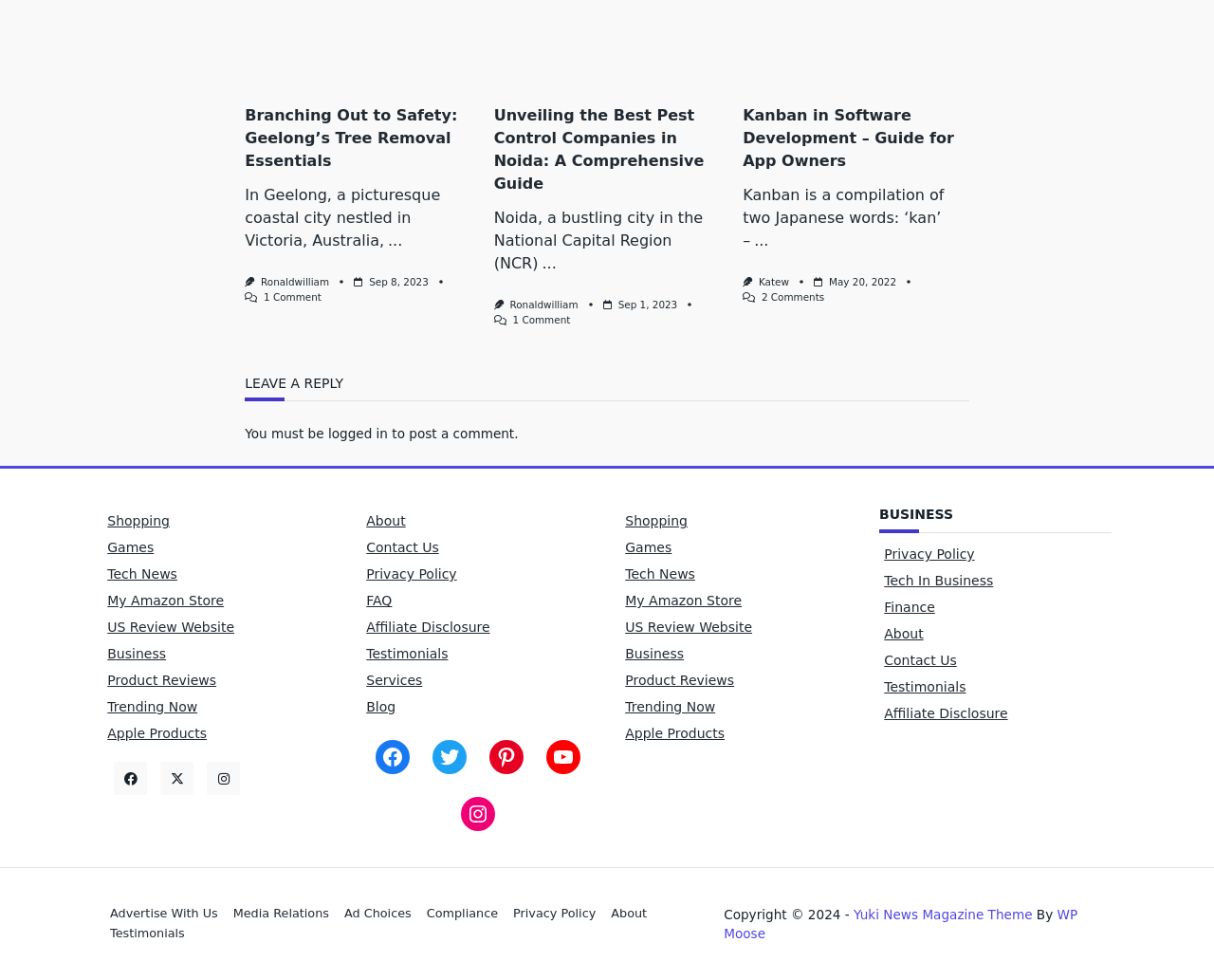Identify the bounding box coordinates of the clickable region to carry out the given instruction: "Visit the 'About' page".

[0.302, 0.524, 0.334, 0.54]